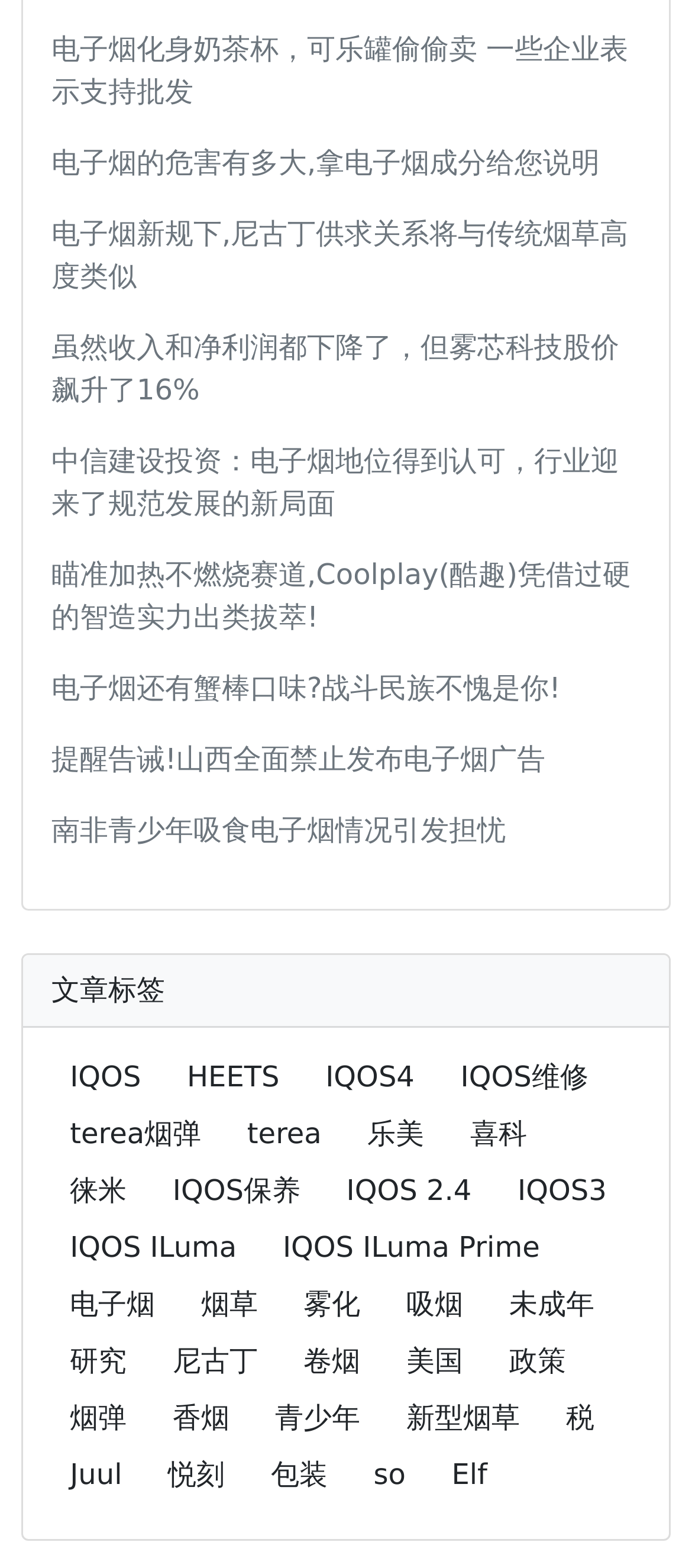Find the bounding box coordinates for the area that should be clicked to accomplish the instruction: "Contact Us".

None